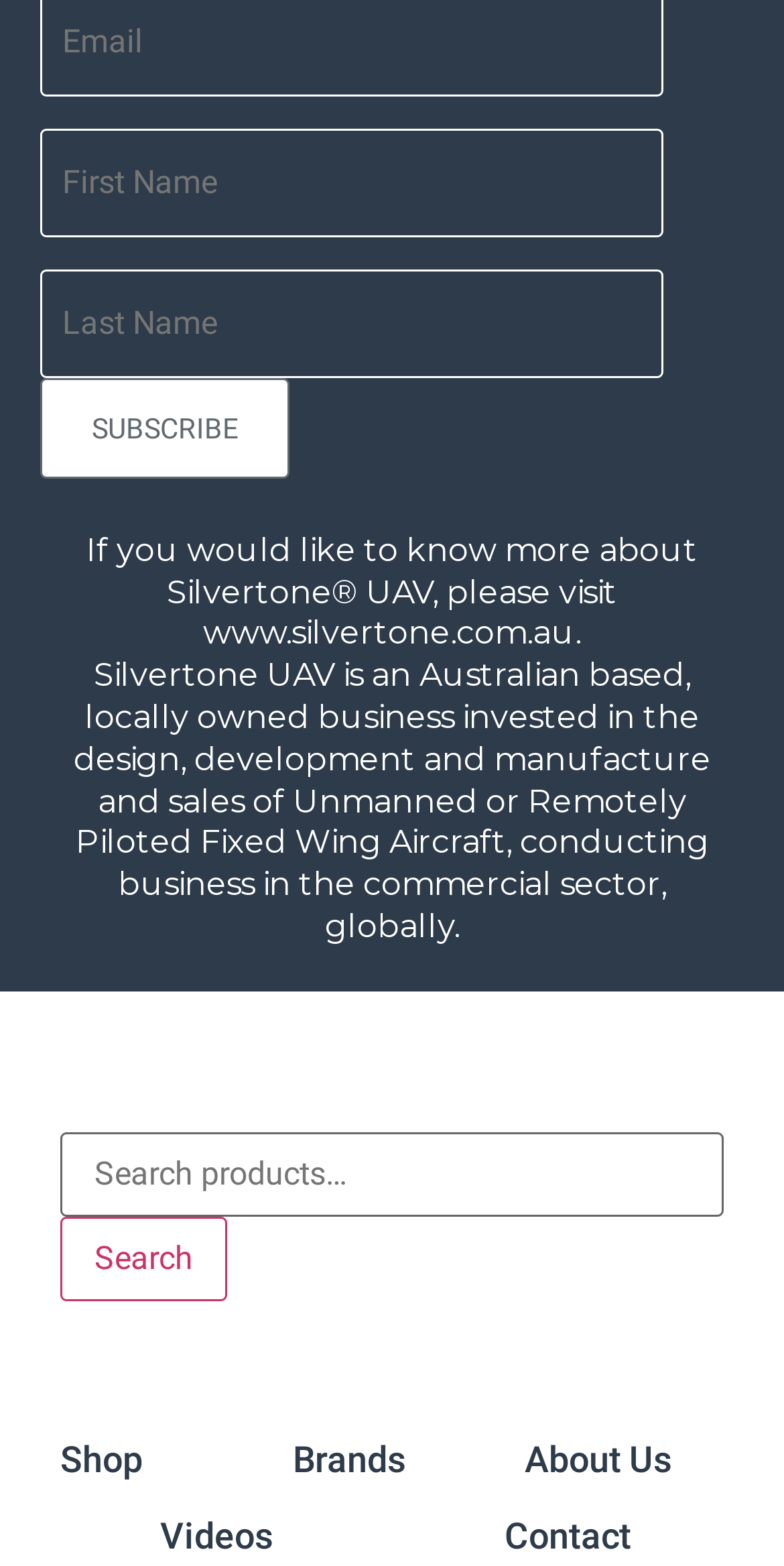Please identify the coordinates of the bounding box for the clickable region that will accomplish this instruction: "Go to Shop".

[0.077, 0.918, 0.182, 0.945]